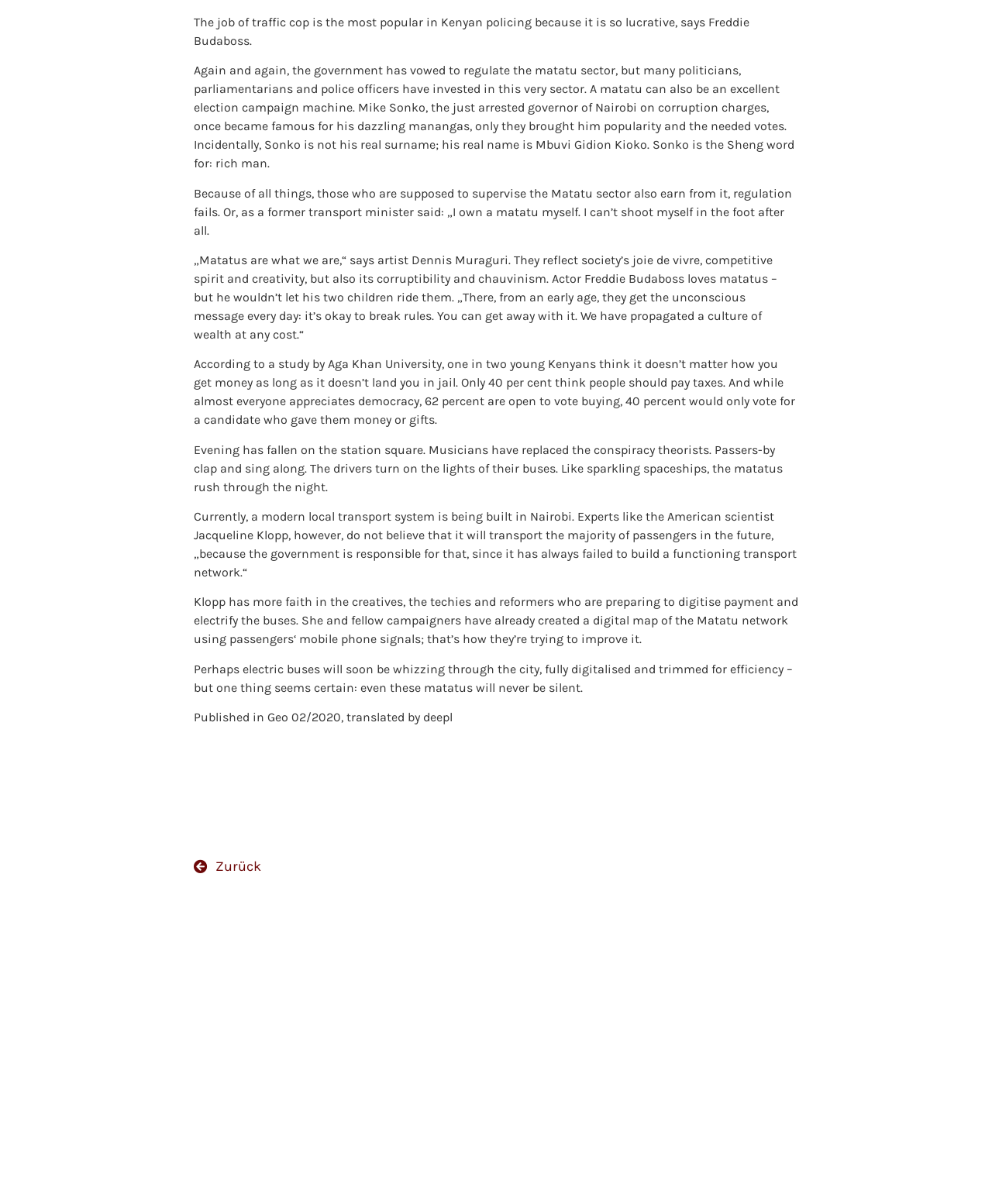Locate the UI element that matches the description Zurück in the webpage screenshot. Return the bounding box coordinates in the format (top-left x, top-left y, bottom-right x, bottom-right y), with values ranging from 0 to 1.

[0.195, 0.714, 0.263, 0.726]